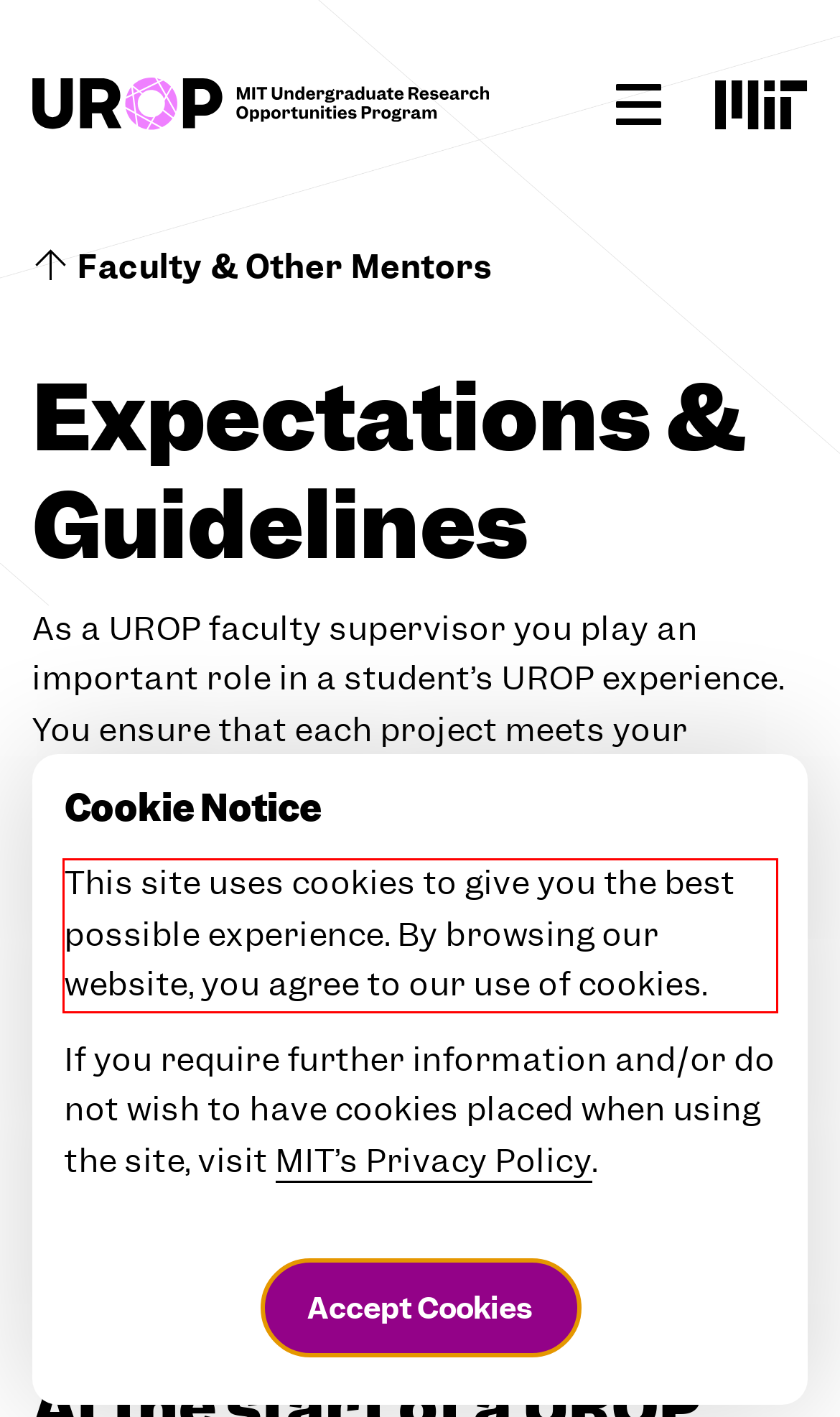Observe the screenshot of the webpage, locate the red bounding box, and extract the text content within it.

This site uses cookies to give you the best possible experience. By browsing our website, you agree to our use of cookies.